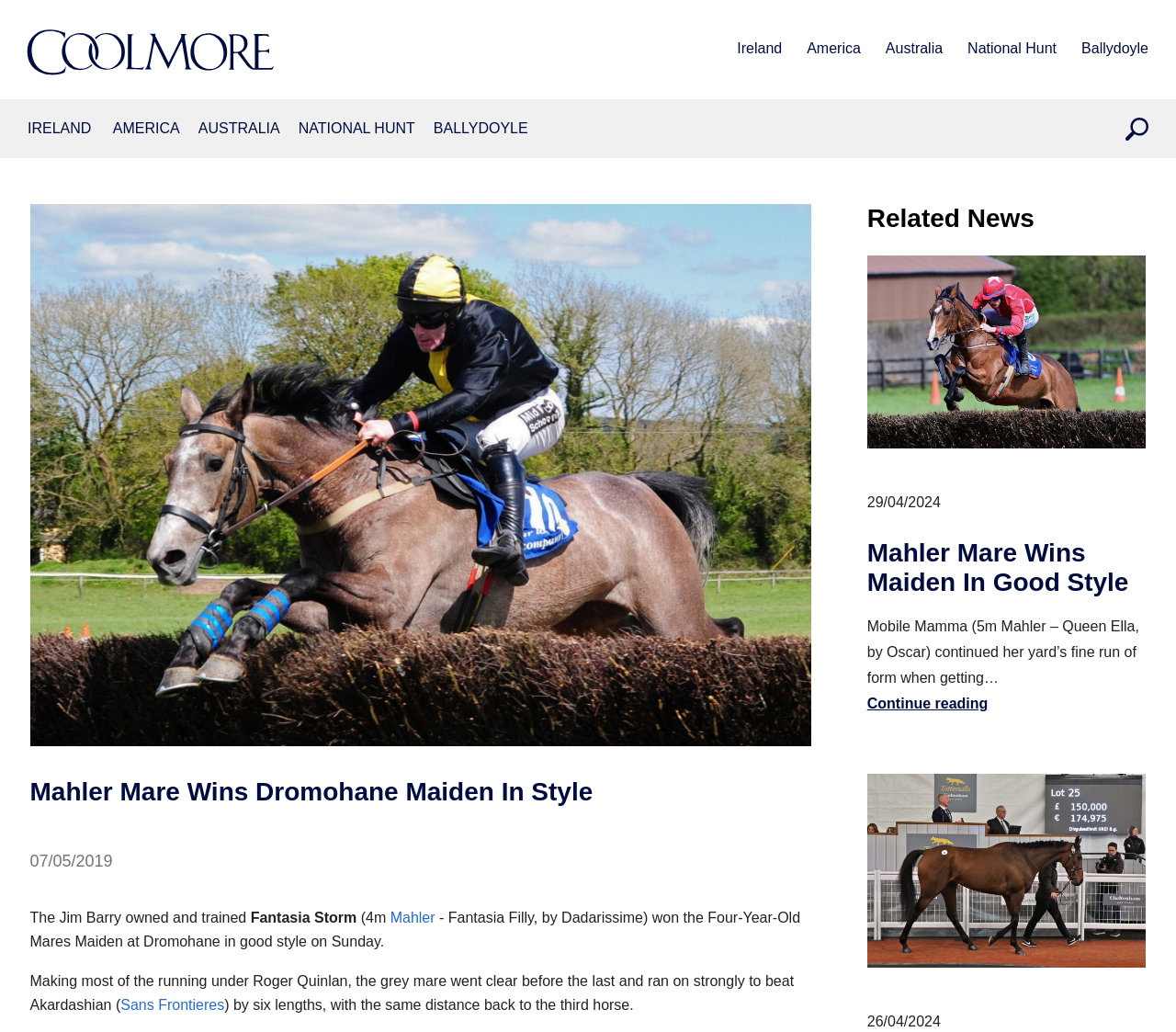Given the description Australia, predict the bounding box coordinates of the UI element. Ensure the coordinates are in the format (top-left x, top-left y, bottom-right x, bottom-right y) and all values are between 0 and 1.

[0.169, 0.112, 0.238, 0.14]